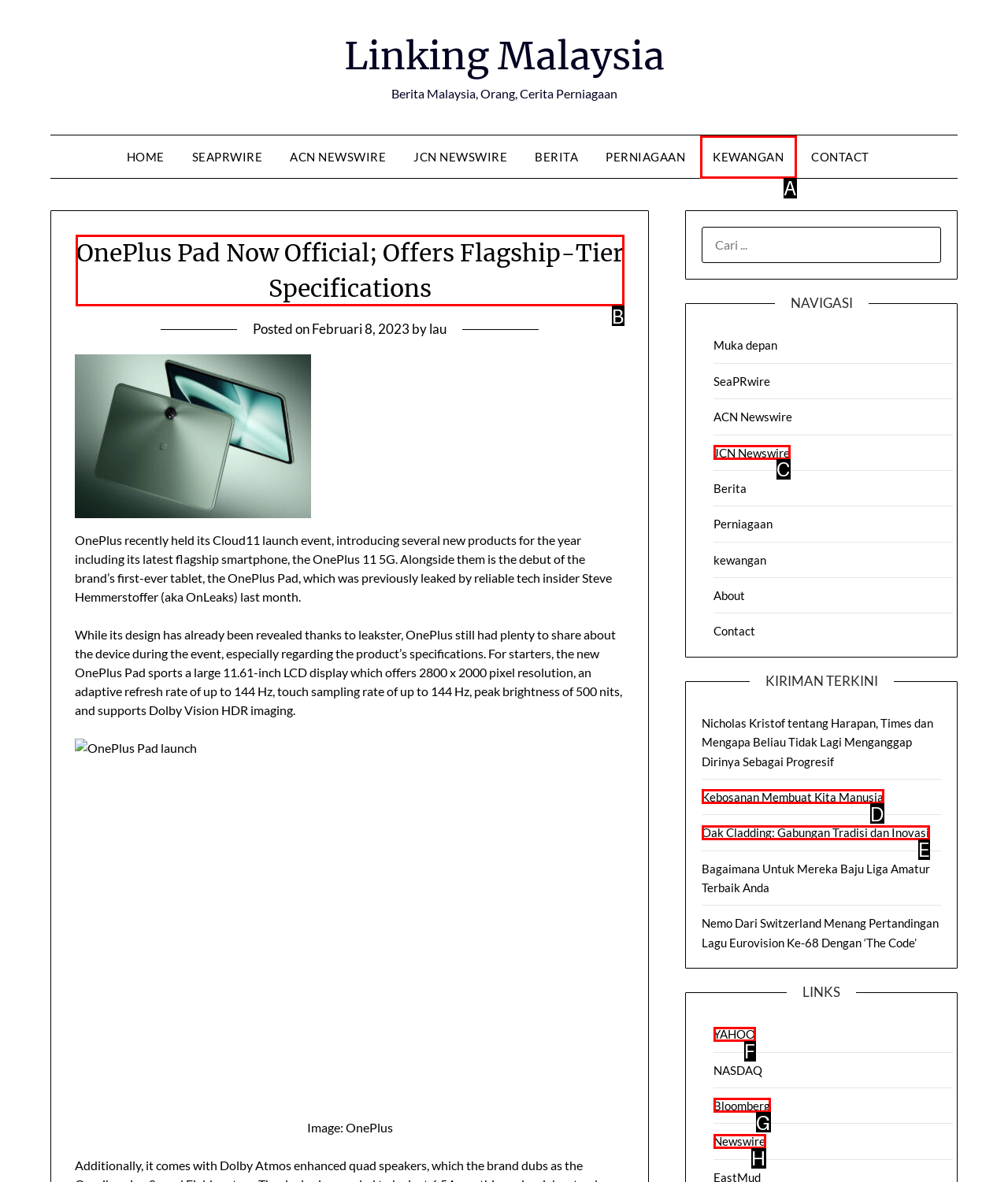Show which HTML element I need to click to perform this task: Read about OnePlus Pad Answer with the letter of the correct choice.

B